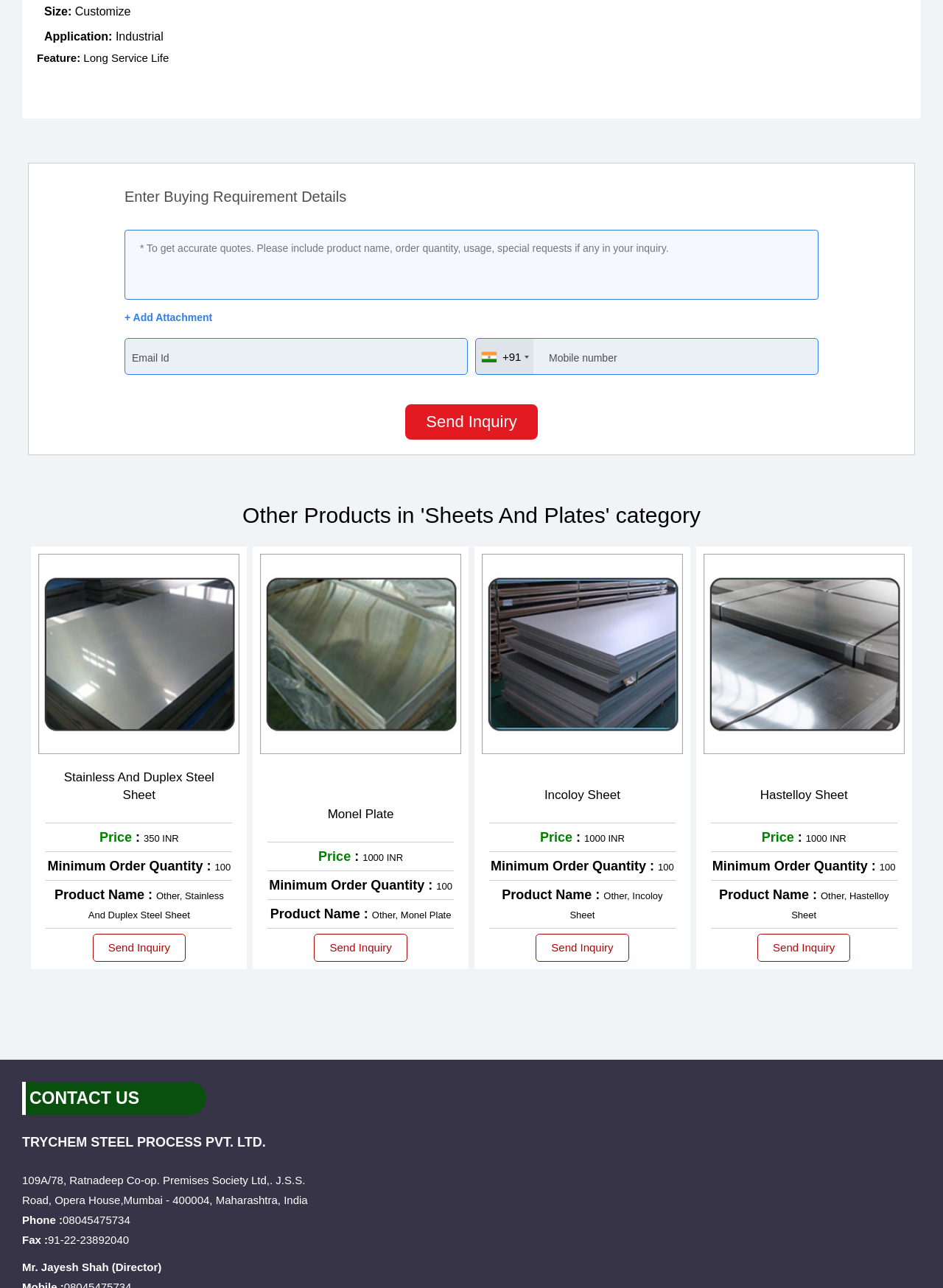Please provide a one-word or short phrase answer to the question:
What is the company name of the contact information?

TRYCHEM STEEL PROCESS PVT. LTD.